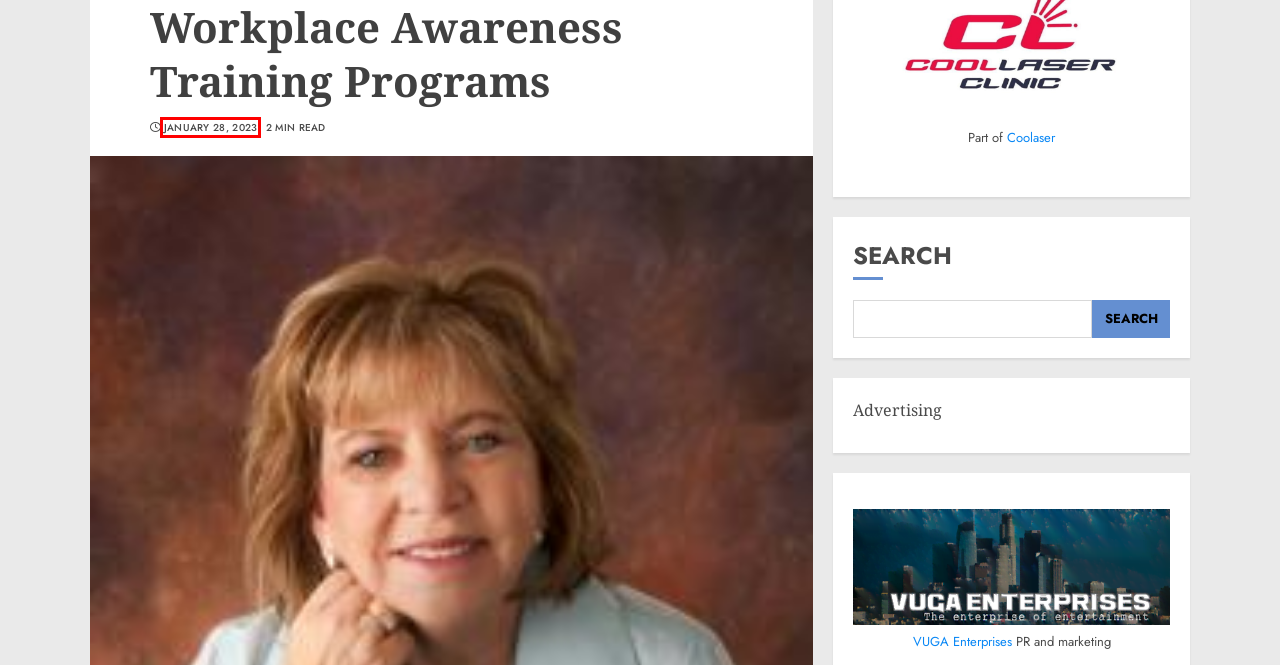Given a webpage screenshot with a UI element marked by a red bounding box, choose the description that best corresponds to the new webpage that will appear after clicking the element. The candidates are:
A. Helene Horn Figman Launches Enhanced Workplace Awareness Training Programs
B. Celebrities Archives - Elections Info
C. Human Rights Archives - Elections Info
D. Clinic of Aesthetic Medicine in Kiev - Coolaser Clinic
E. May 2, 2024 - Elections Info
F. May 9, 2024 - Elections Info
G. January 2023 - Elections Info
H. Borsalo Med Spa – Best Skincare Facials in Hallandale, Miami

G